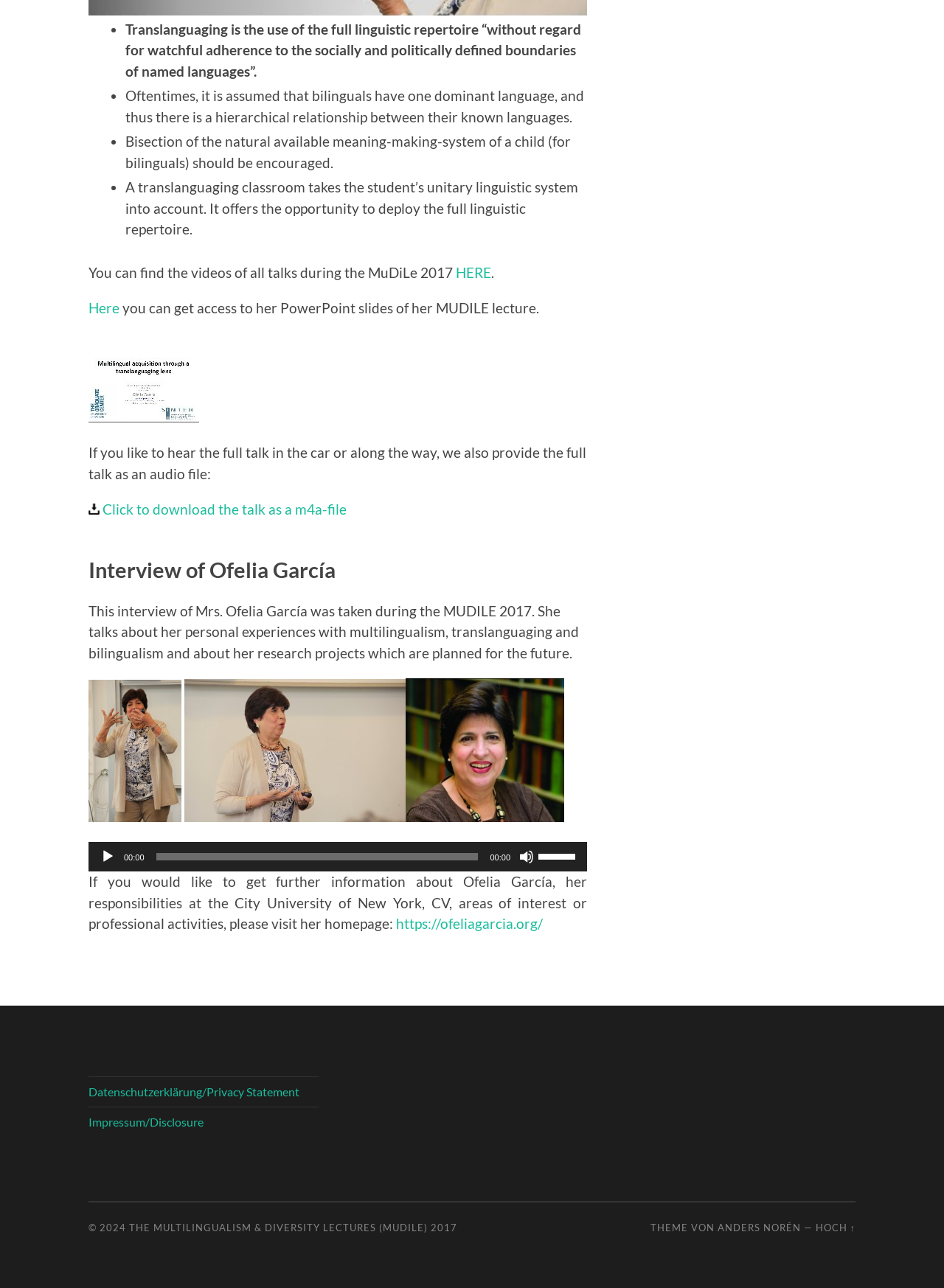What is the format of the full talk provided for download?
By examining the image, provide a one-word or phrase answer.

m4a-file